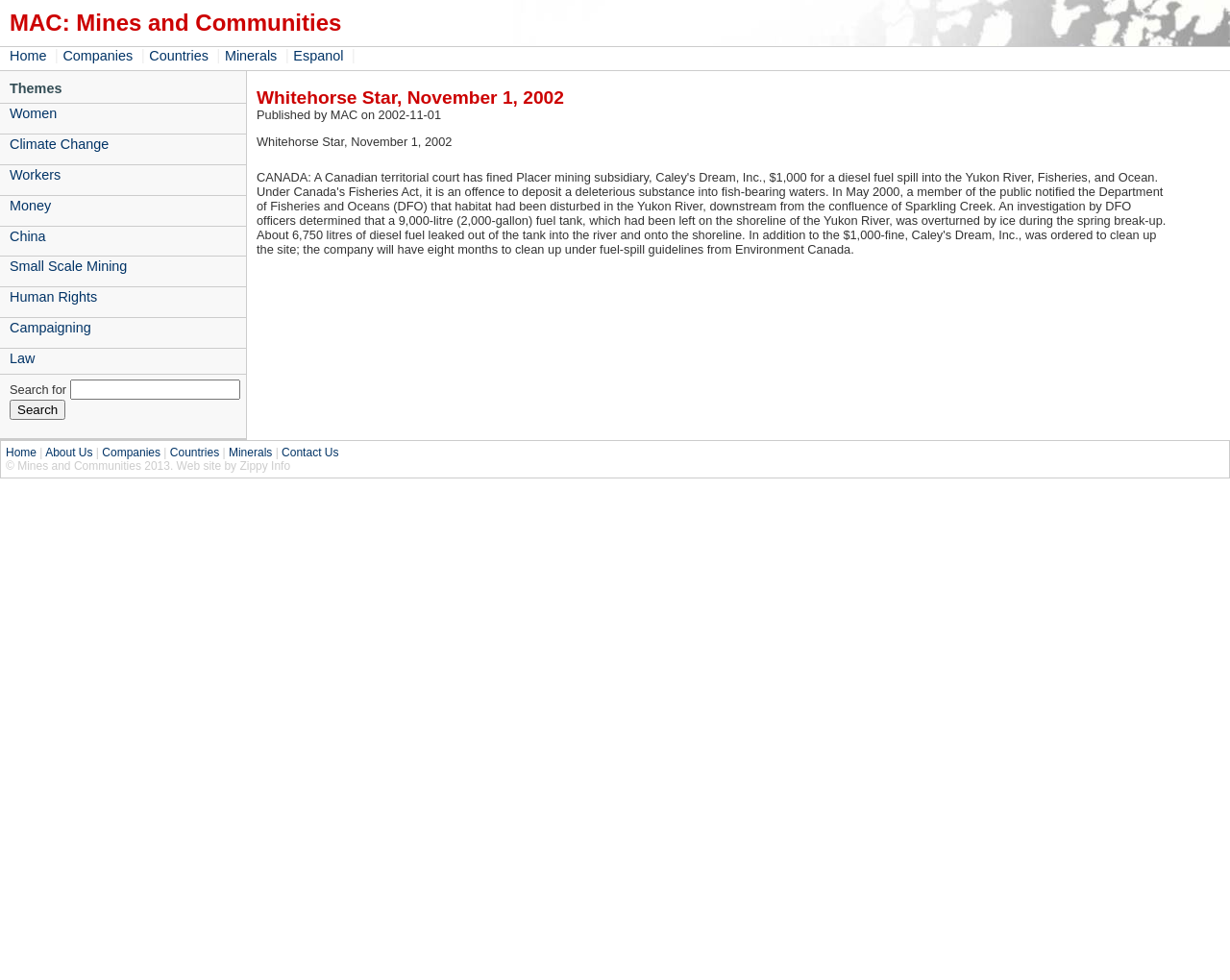Extract the bounding box coordinates for the described element: "Small Scale Mining". The coordinates should be represented as four float numbers between 0 and 1: [left, top, right, bottom].

[0.0, 0.261, 0.2, 0.283]